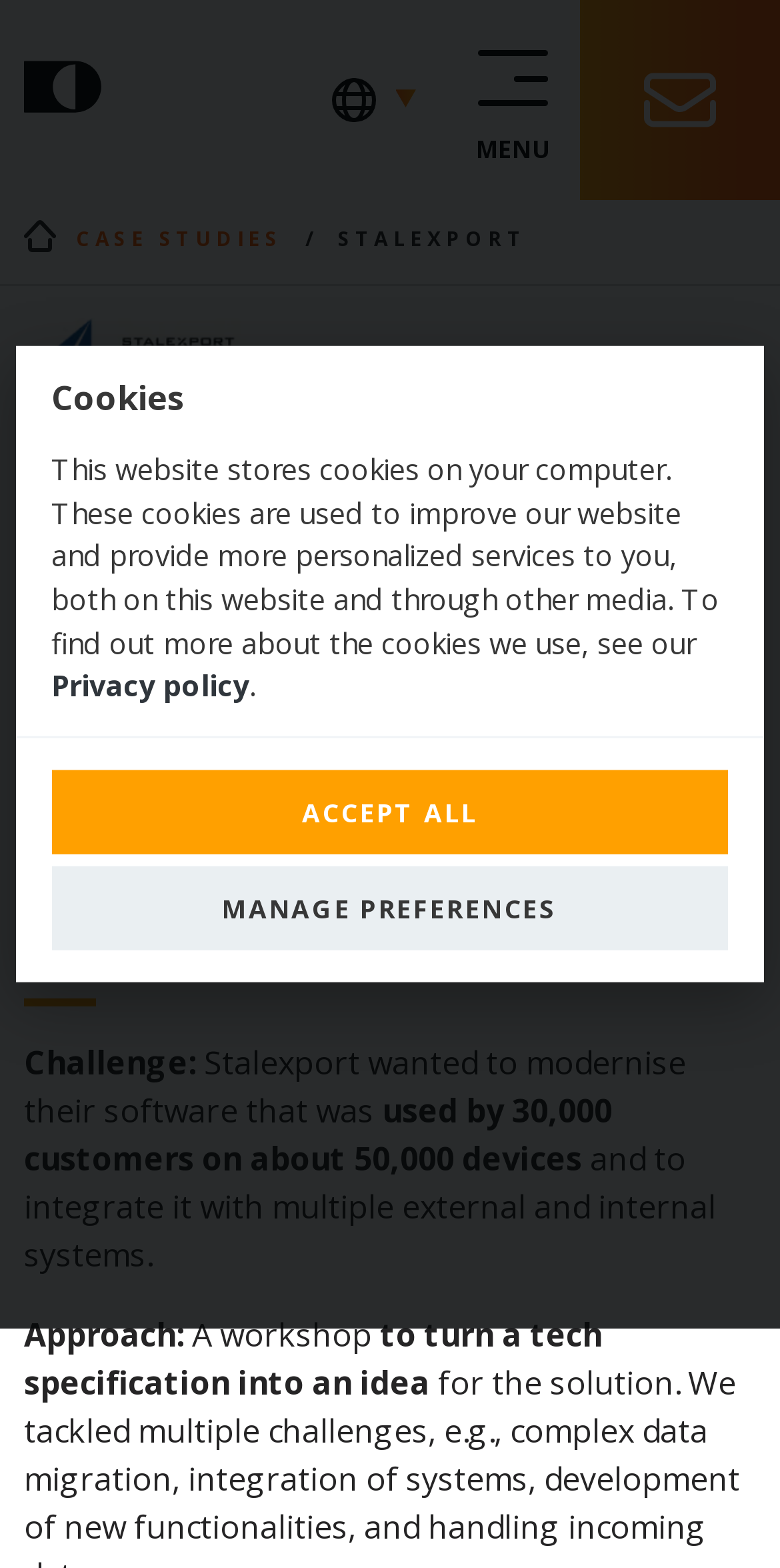How many customers were using the software?
Please provide a comprehensive answer to the question based on the webpage screenshot.

The number of customers using the software is mentioned in the text 'used by 30,000 customers on about 50,000 devices' which is a StaticText element located at the middle of the webpage with bounding box coordinates [0.031, 0.694, 0.785, 0.753].